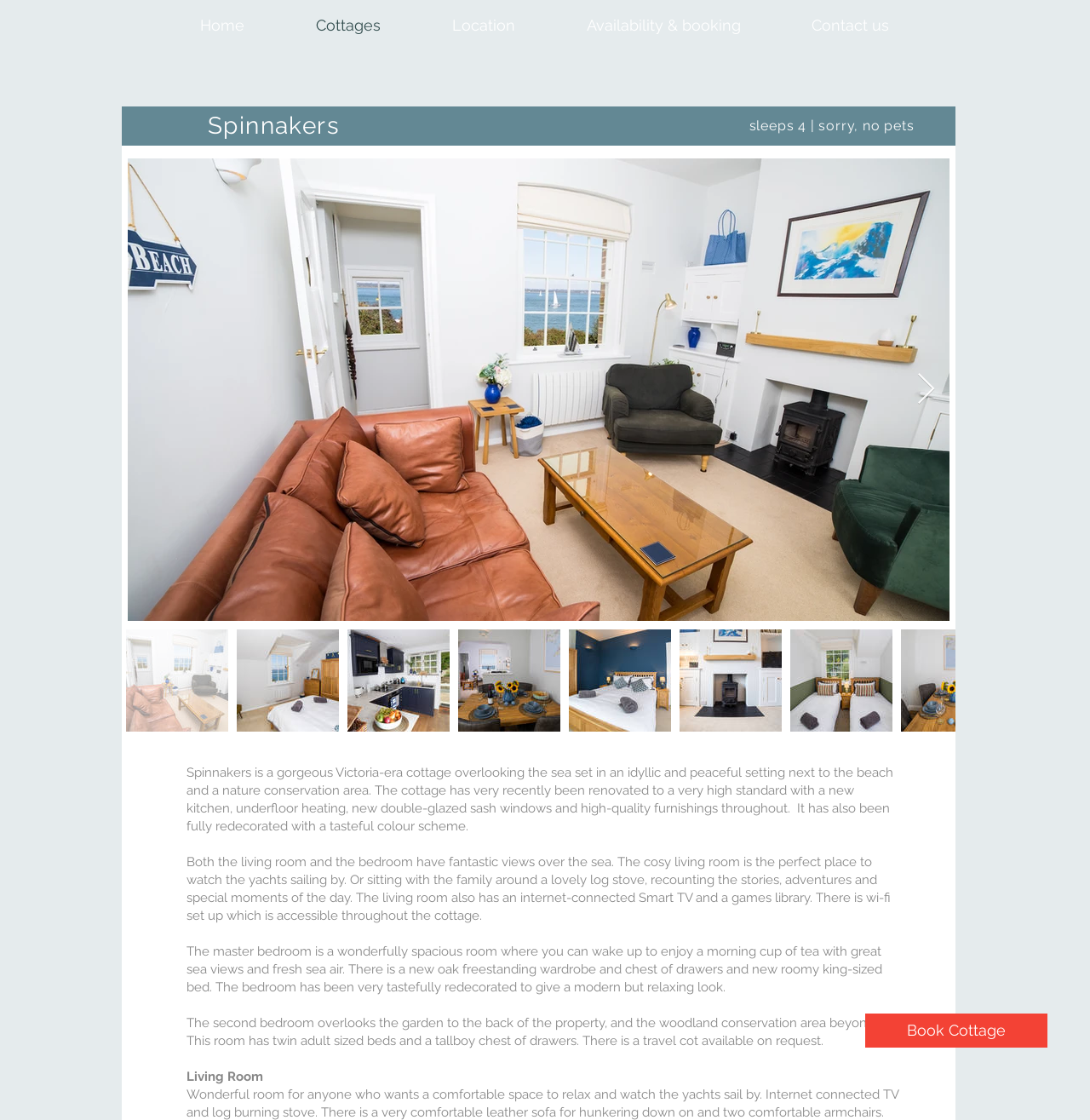How many bedrooms does this cottage have?
Based on the image, provide your answer in one word or phrase.

2